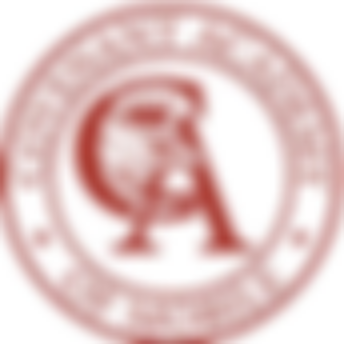Where is Covenant Academy located?
Kindly offer a detailed explanation using the data available in the image.

The caption explicitly states that the school is located in Mobile, Alabama, providing the exact location of Covenant Academy.